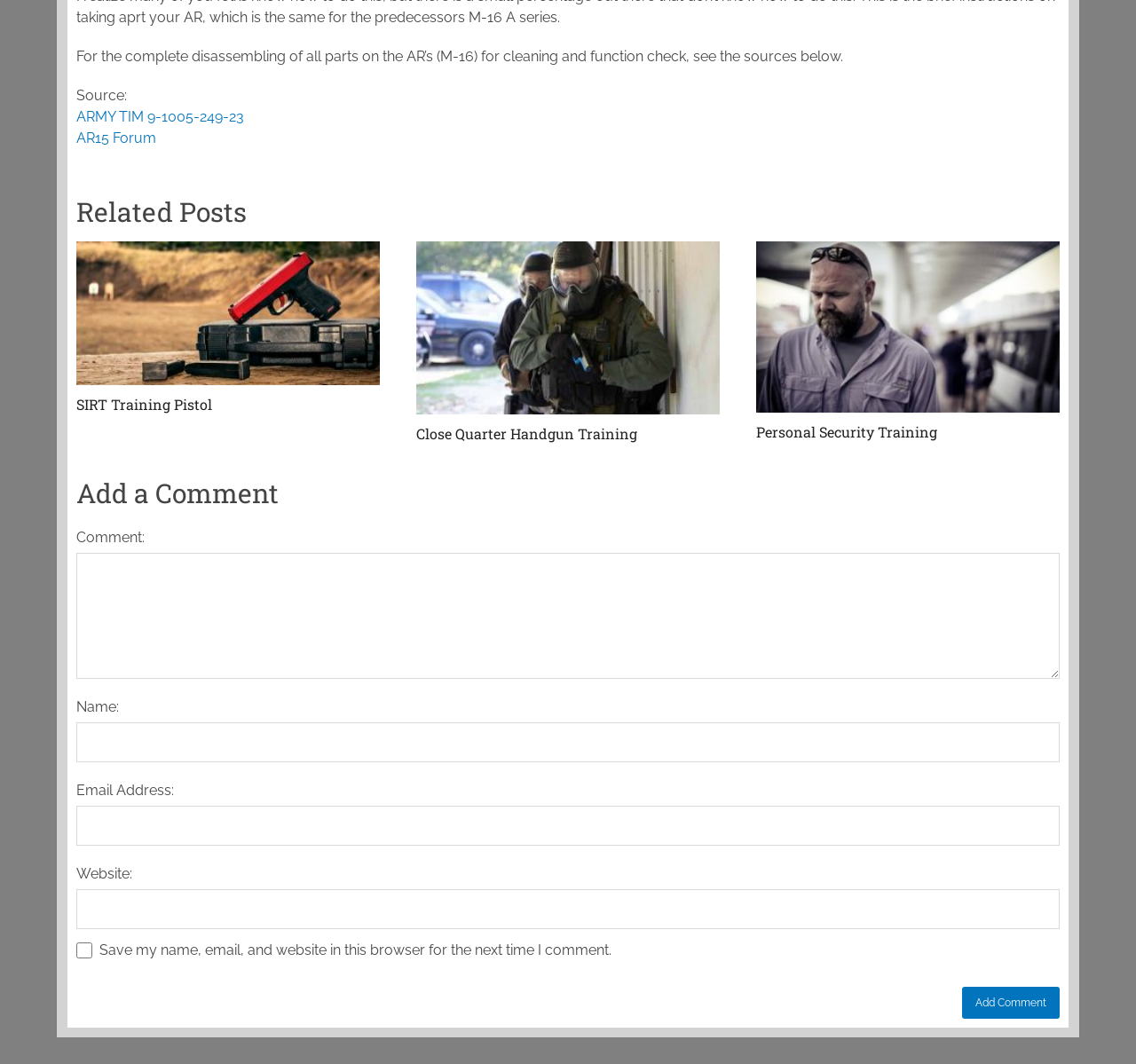What is the purpose of the 'Source:' label?
Look at the screenshot and respond with one word or a short phrase.

To provide source information